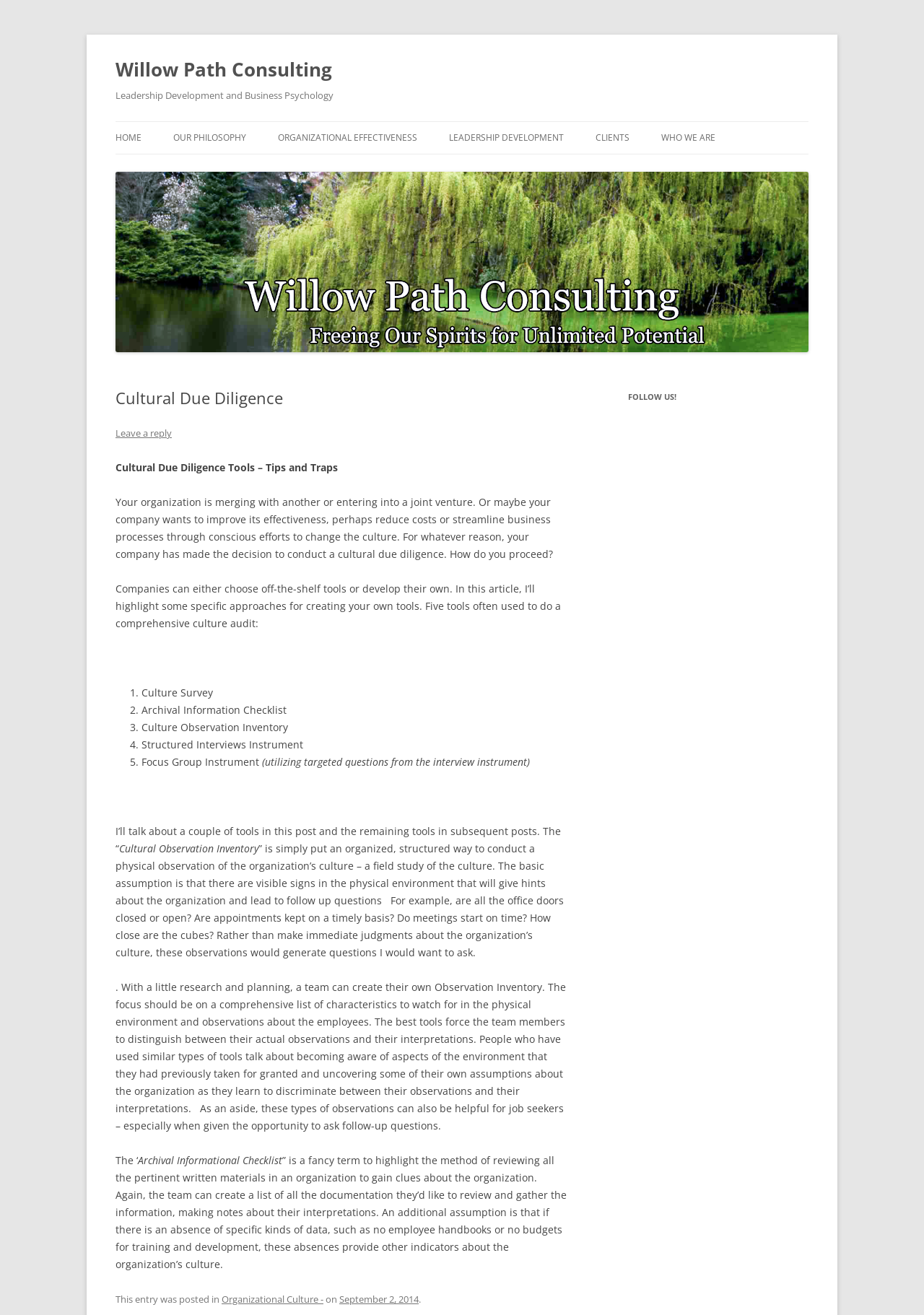Please specify the bounding box coordinates of the clickable region to carry out the following instruction: "Read the article about 'Cultural Due Diligence'". The coordinates should be four float numbers between 0 and 1, in the format [left, top, right, bottom].

[0.125, 0.295, 0.613, 0.31]